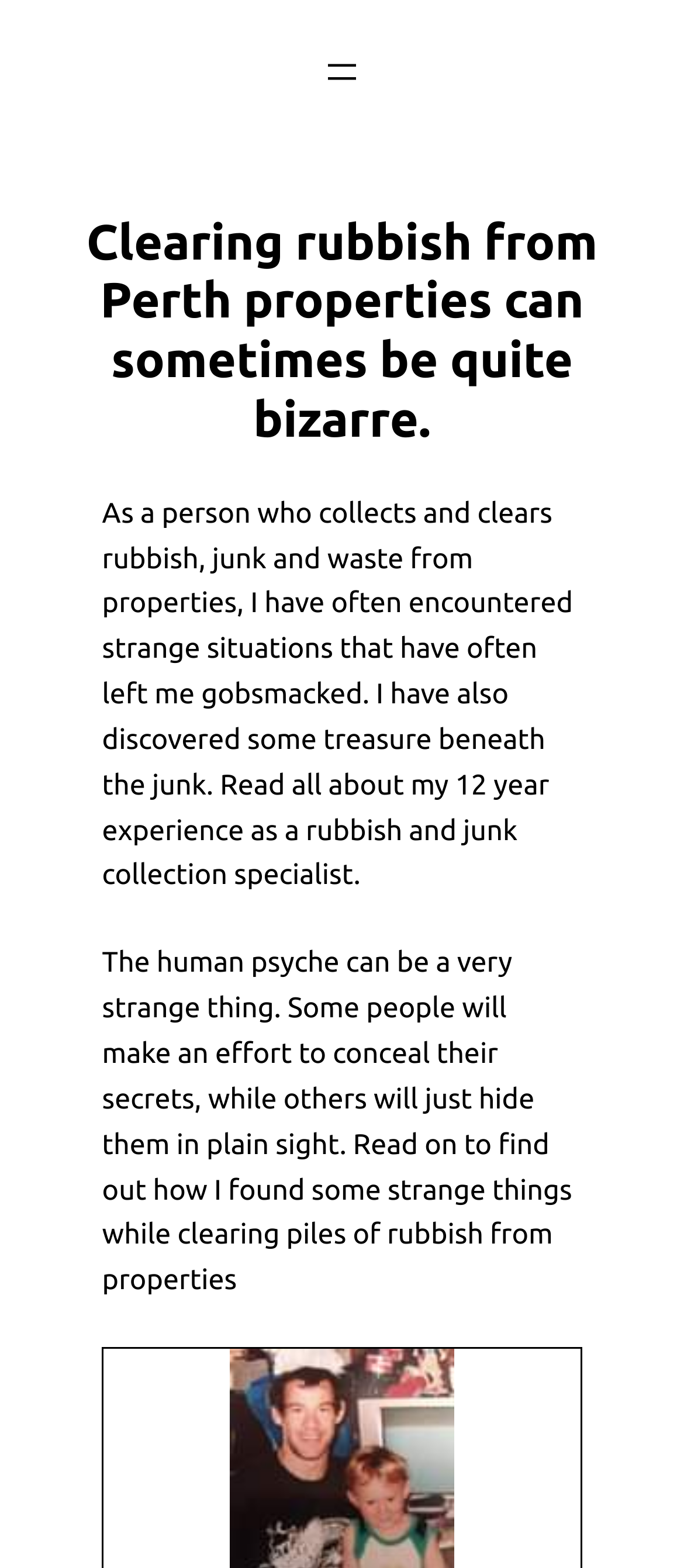Based on the element description: "aria-label="Open menu"", identify the UI element and provide its bounding box coordinates. Use four float numbers between 0 and 1, [left, top, right, bottom].

[0.469, 0.032, 0.531, 0.059]